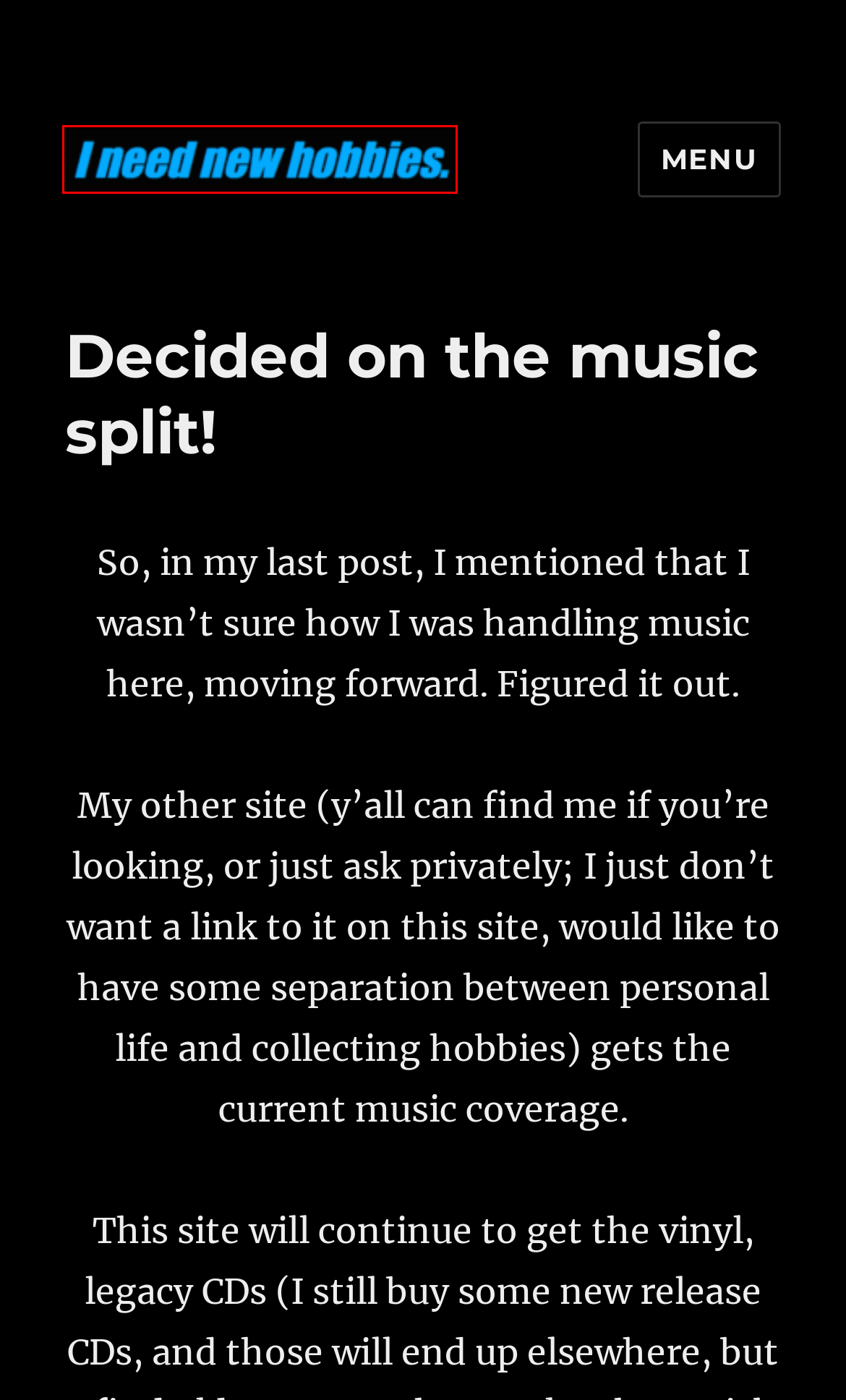Given a webpage screenshot with a UI element marked by a red bounding box, choose the description that best corresponds to the new webpage that will appear after clicking the element. The candidates are:
A. Mile High Comics - Your New And Collectible Comic Book Store
B. Classic Videogames, Retro-gaming, and Game Collectors - Digital Press
C. Beyond Wrestling
D. vinyl Archives - I need new hobbies.
E. Turn It Up! CDs and More! - Northampton, Brattleboro, Montague
F. I need new hobbies. - One person trying to make peace with how they use their time.
G. New Year, Figuring Some Stuff Out - I need new hobbies.
H. rain parade Archives - I need new hobbies.

F